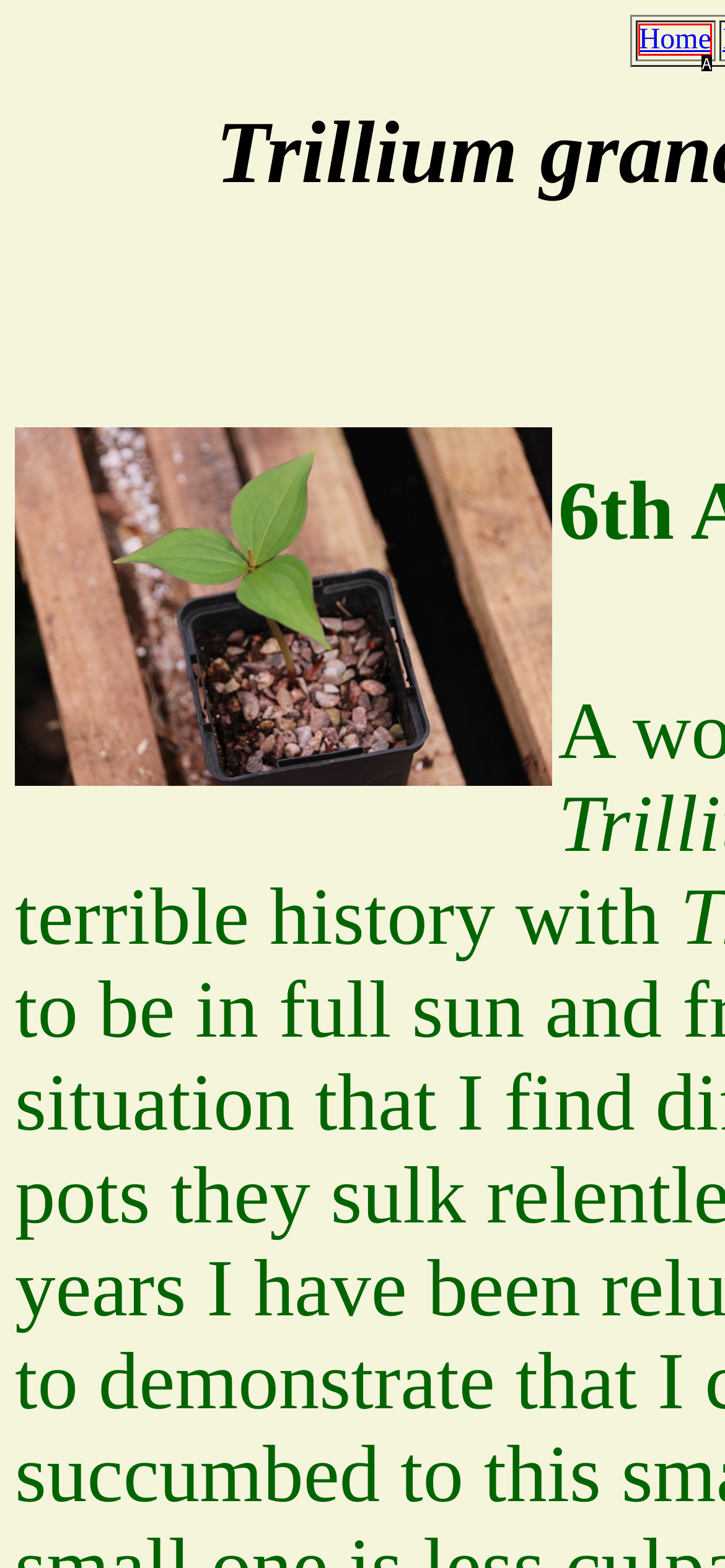Using the element description: Home, select the HTML element that matches best. Answer with the letter of your choice.

A